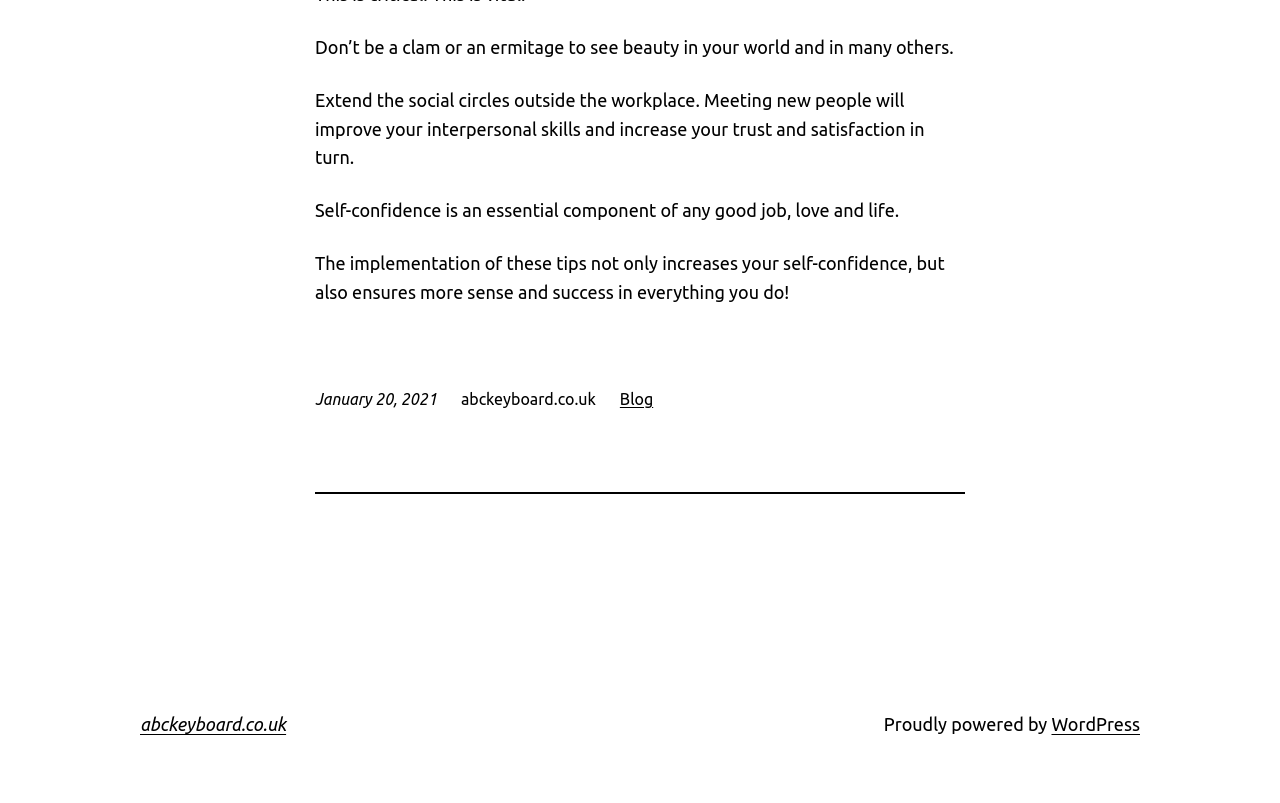What is the theme of the blog post? Examine the screenshot and reply using just one word or a brief phrase.

Self-confidence